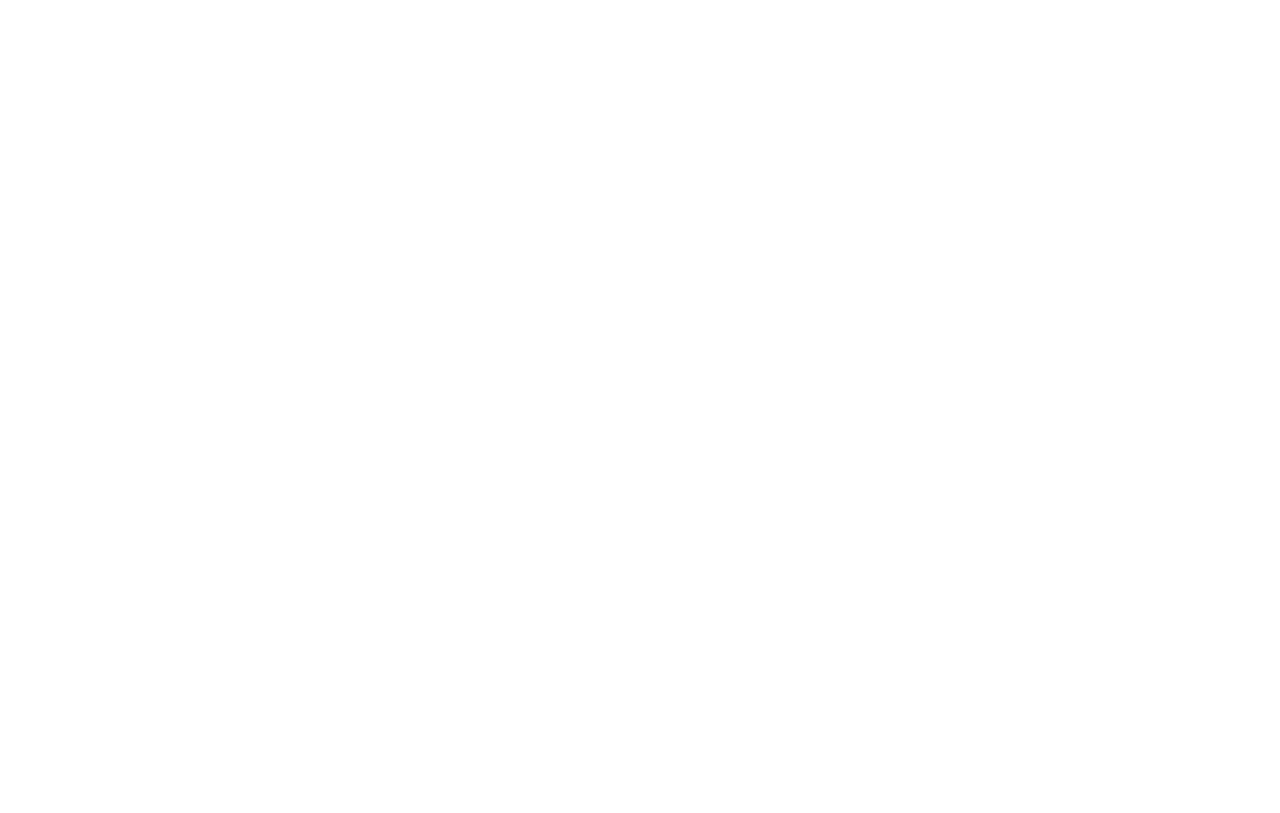Determine the bounding box of the UI component based on this description: "name="et_pb_contact_#3_childs'_grade_0" placeholder="#3 Childs' Grade"". The bounding box coordinates should be four float values between 0 and 1, i.e., [left, top, right, bottom].

[0.295, 0.842, 0.478, 0.905]